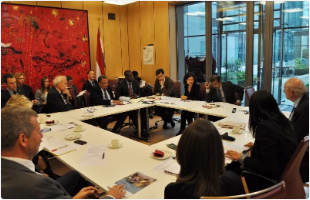What is the purpose of the event?
Answer the question with just one word or phrase using the image.

To address climate-related challenges